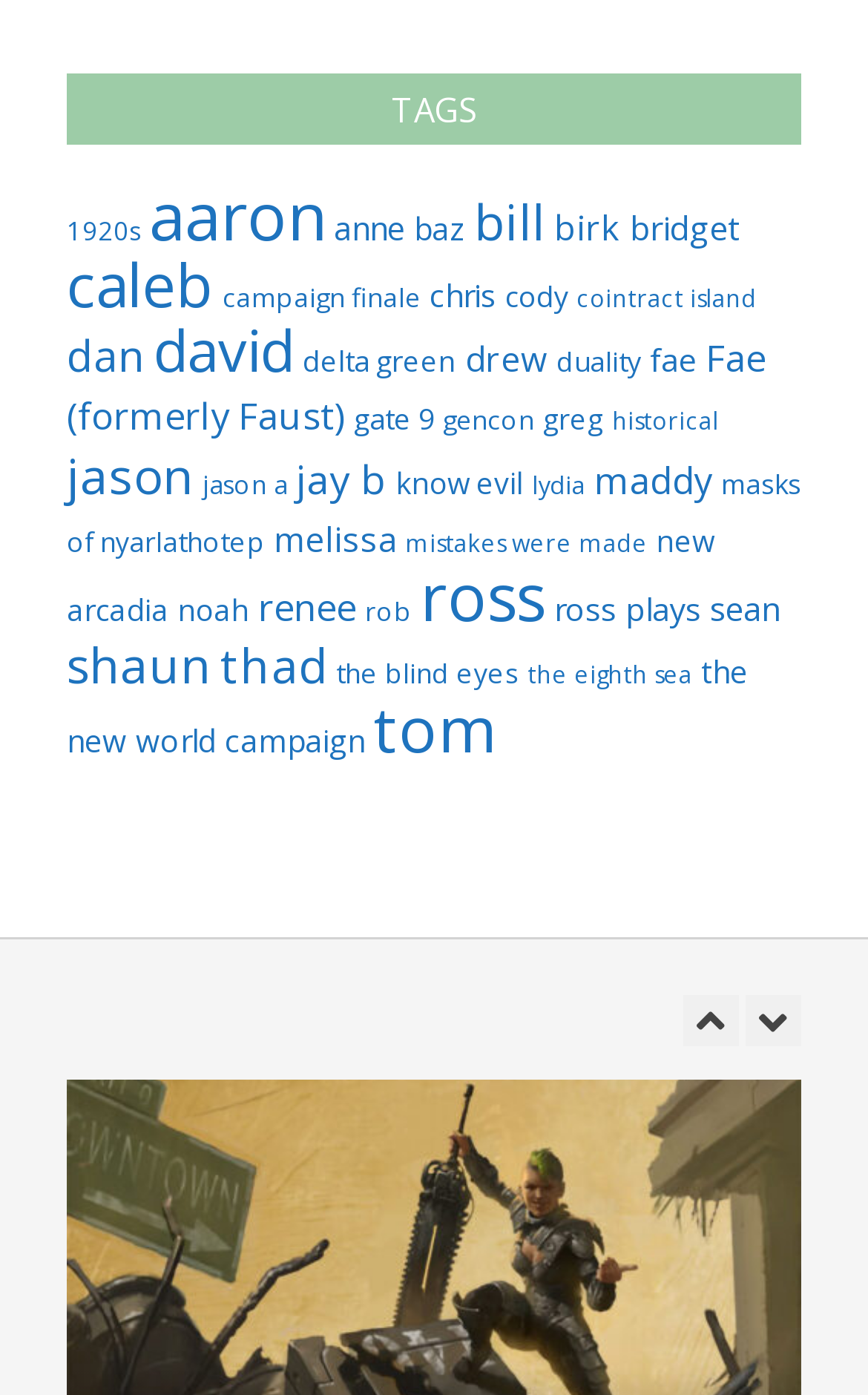Please determine the bounding box coordinates of the element's region to click for the following instruction: "Check the time of the 'SAVAGE WORLDS: RIFTS – SYMPHONY OF THE END – EPISODE 12' episode".

[0.438, 0.708, 0.628, 0.735]